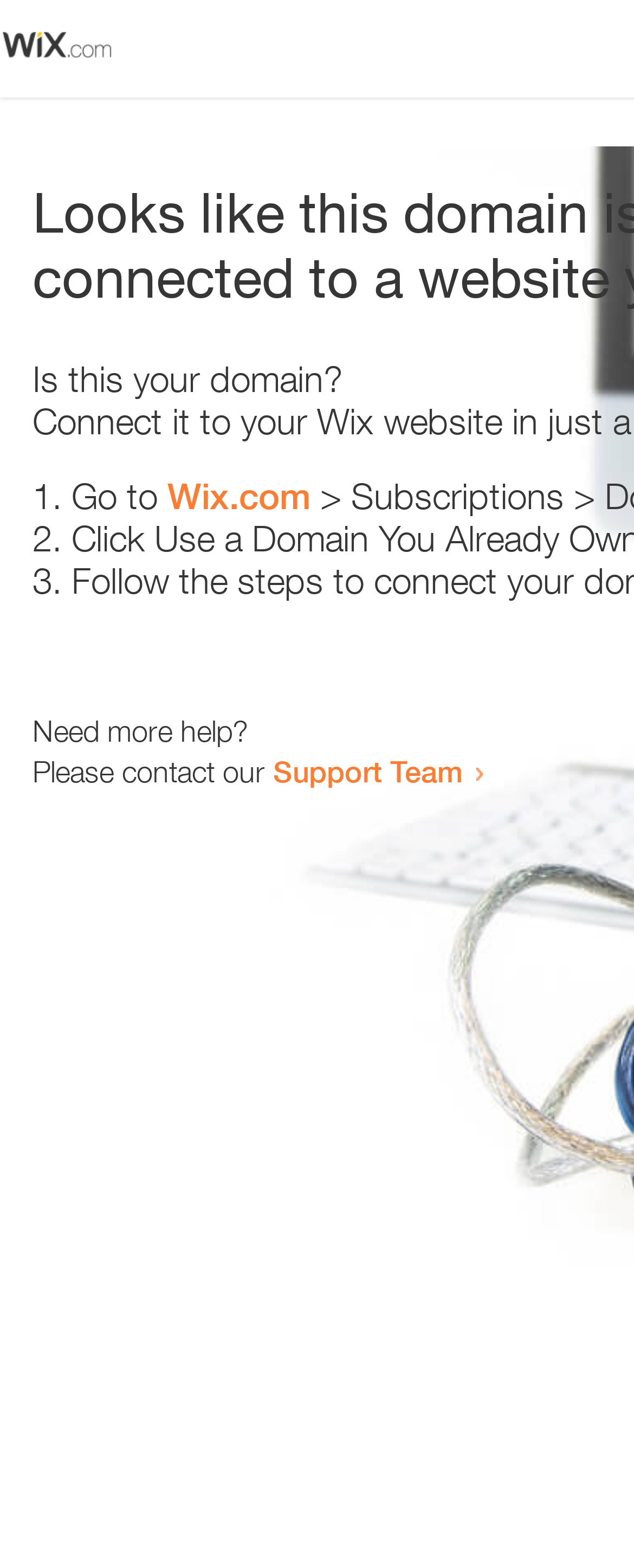What is the position of the image?
Provide a detailed and well-explained answer to the question.

I compared the bounding box coordinates of the image with other elements, and its y1 and y2 values are the smallest. This indicates that the image is located at the top of the webpage. Additionally, its x1 value is 0.0, which means it is aligned to the left edge of the webpage. Therefore, the image is positioned at the top-left corner.